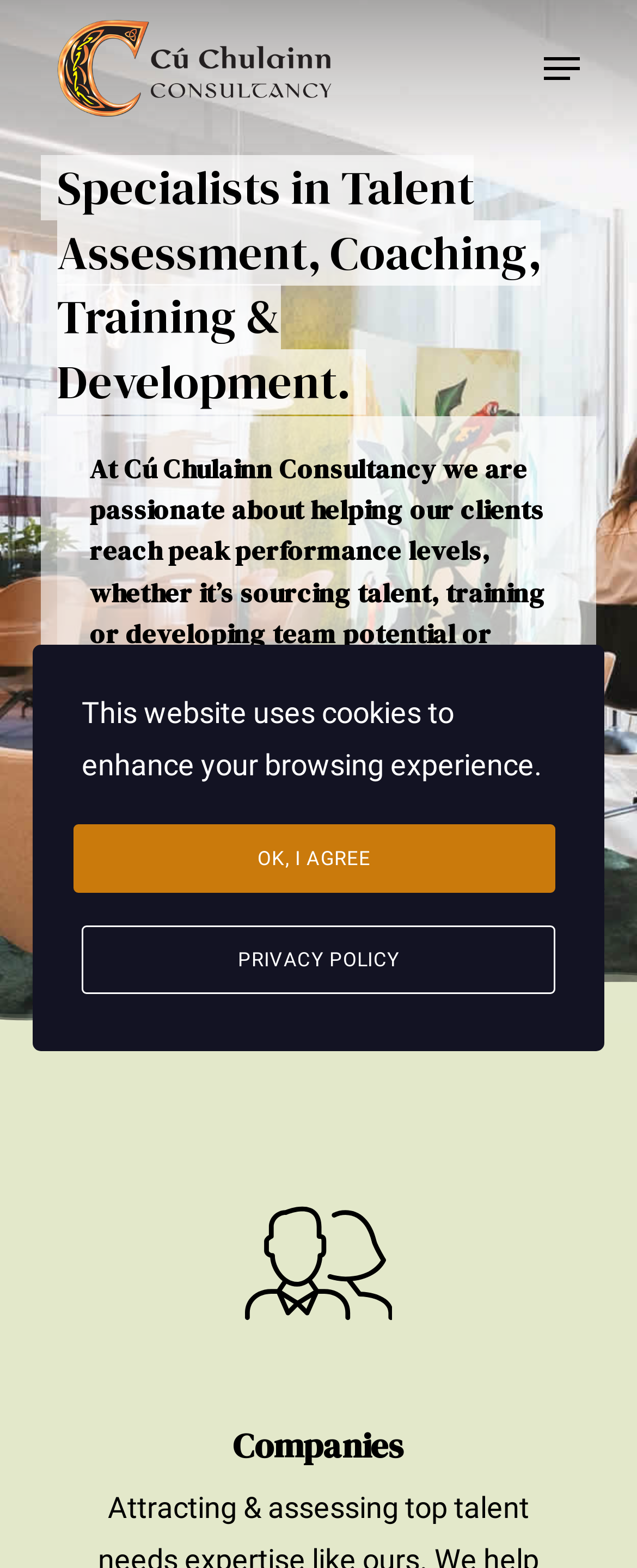Give a concise answer using one word or a phrase to the following question:
What is the position of the image on the webpage?

Below the main headings